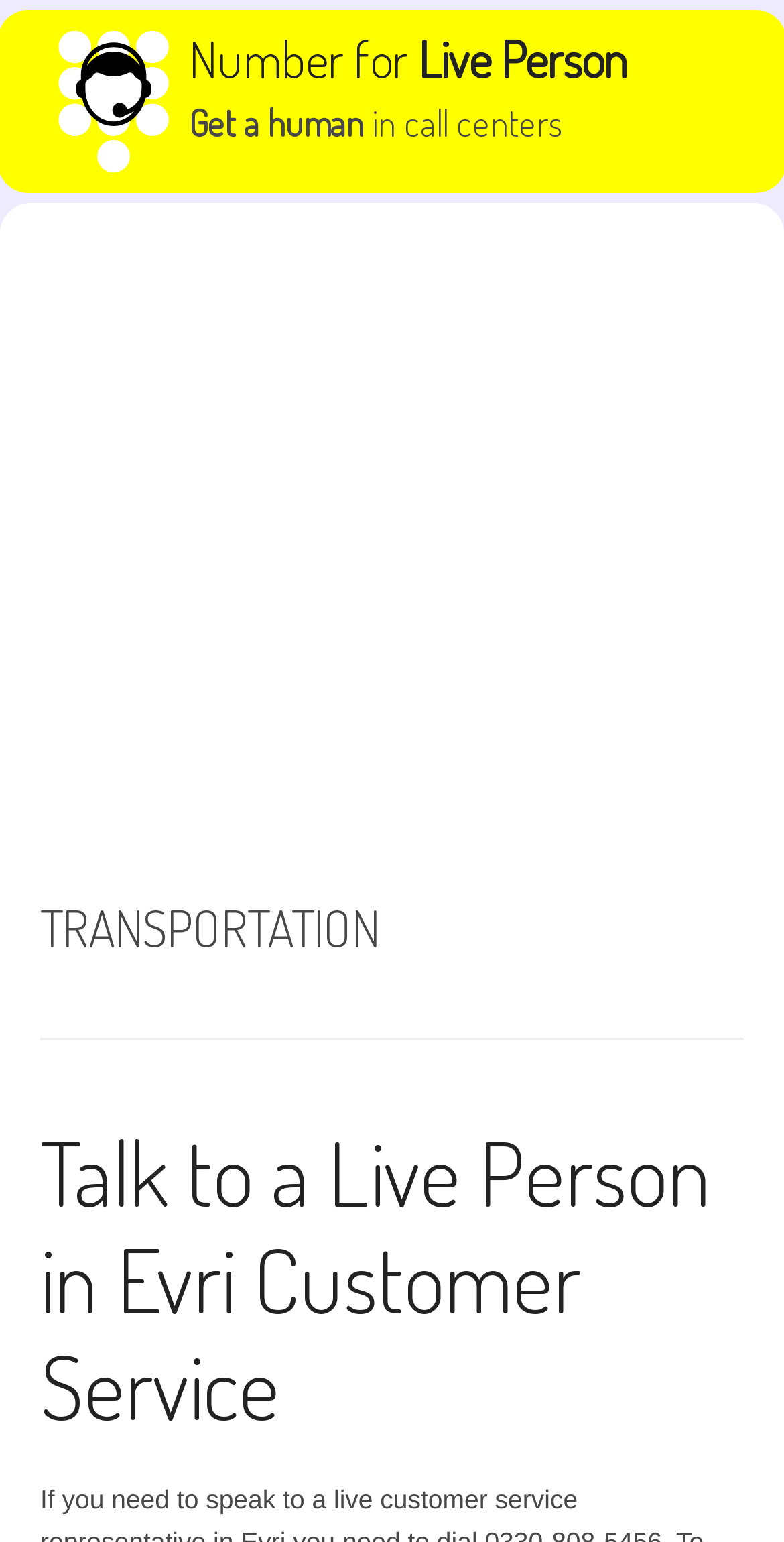What is the text of the second heading on the webpage?
Based on the image content, provide your answer in one word or a short phrase.

Talk to a Live Person in Evri Customer Service